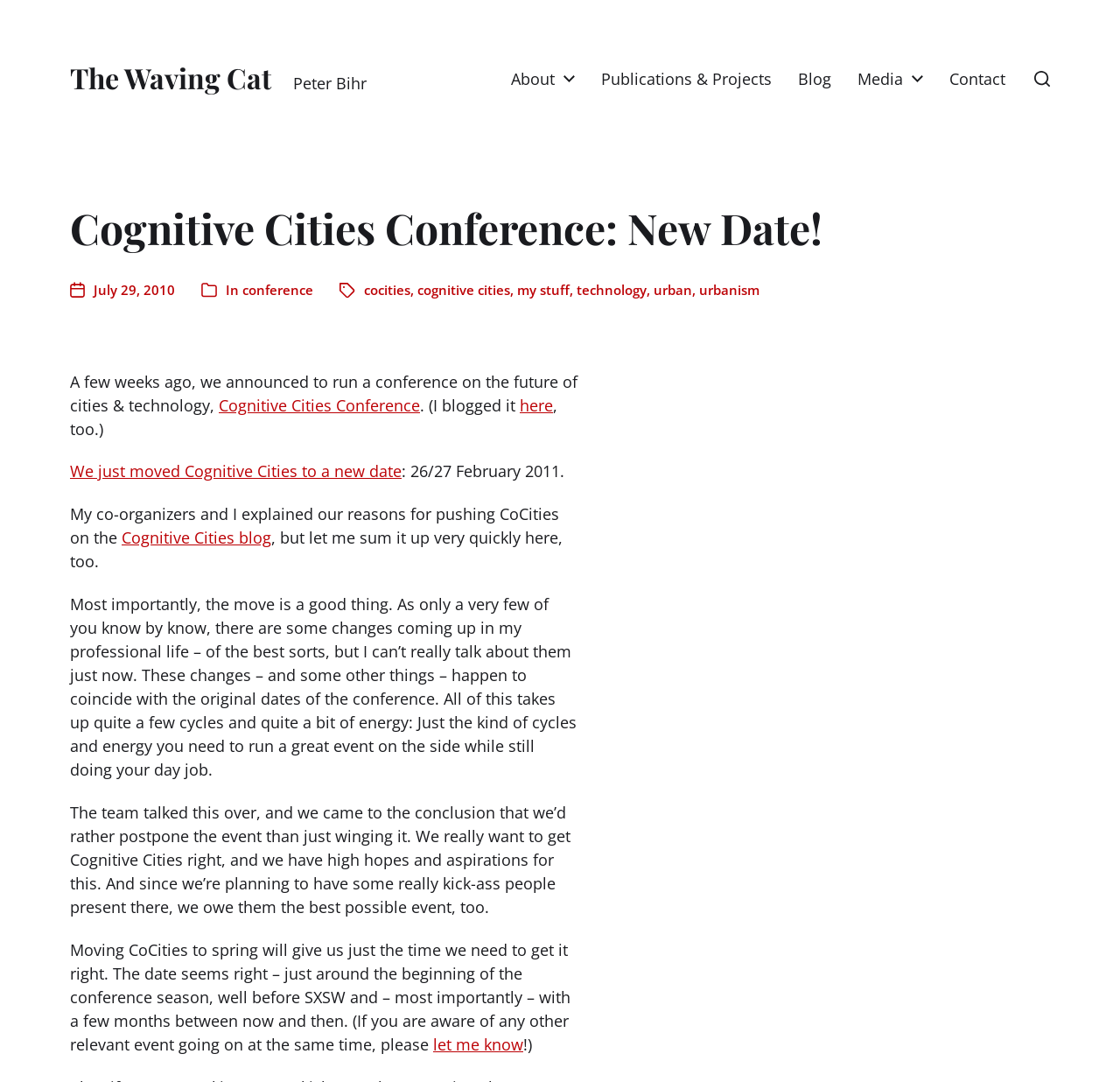Determine the bounding box coordinates of the element that should be clicked to execute the following command: "Check the 'Media' link".

[0.766, 0.066, 0.806, 0.08]